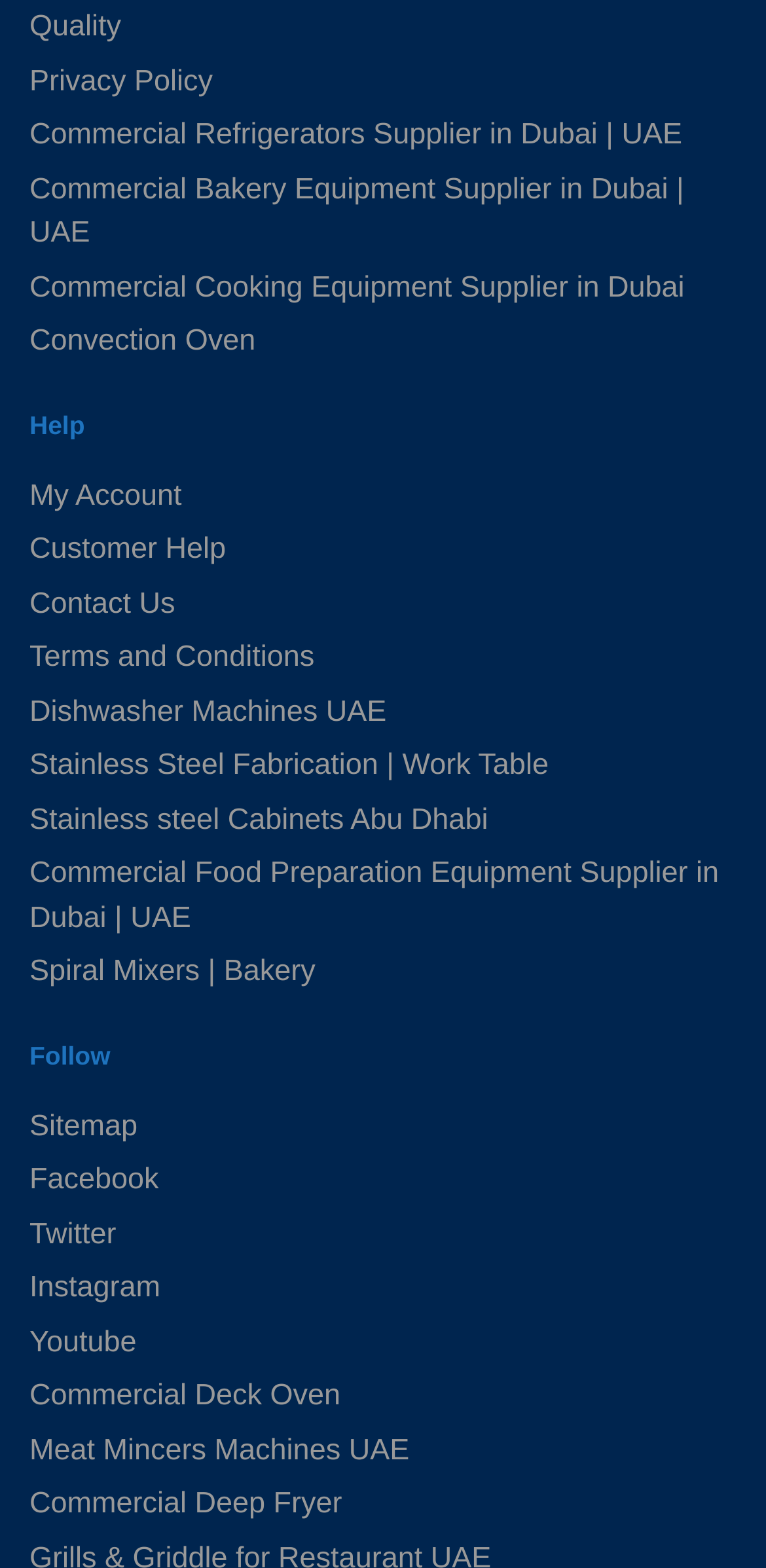Determine the bounding box of the UI component based on this description: "Youtube". The bounding box coordinates should be four float values between 0 and 1, i.e., [left, top, right, bottom].

[0.038, 0.845, 0.178, 0.866]